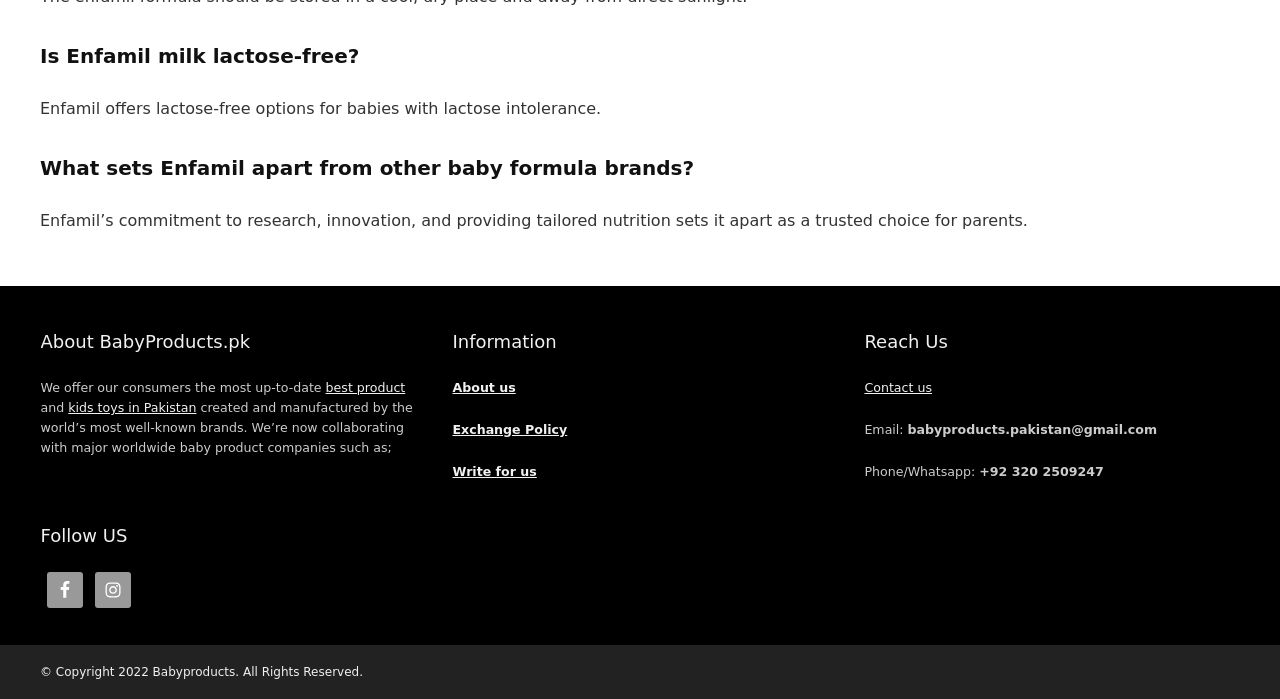Please provide the bounding box coordinates for the element that needs to be clicked to perform the instruction: "Click on 'Facebook'". The coordinates must consist of four float numbers between 0 and 1, formatted as [left, top, right, bottom].

[0.036, 0.818, 0.064, 0.87]